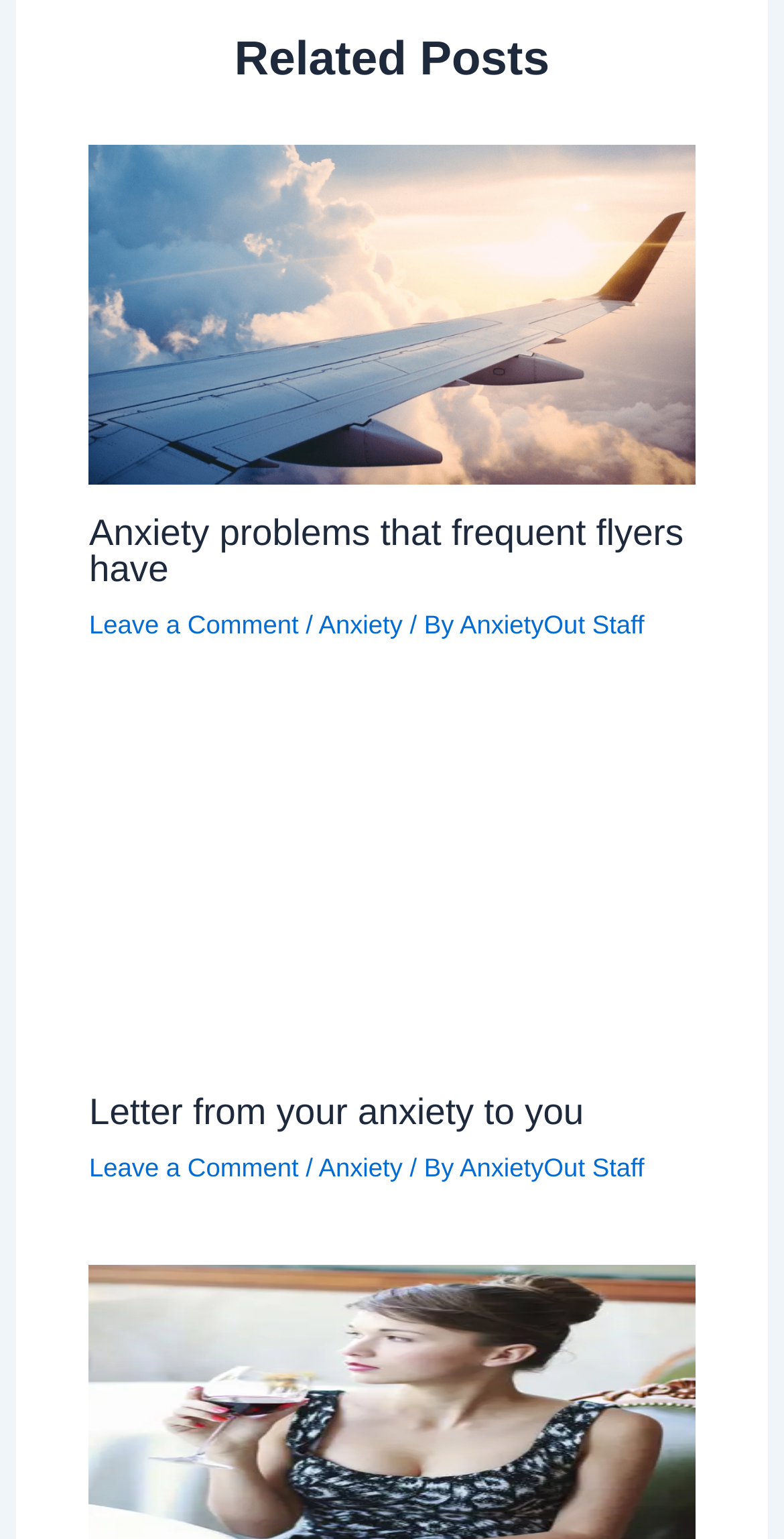Please identify the bounding box coordinates of the clickable area that will fulfill the following instruction: "View the video about the construction of Westside Cedars Sinai Hospital". The coordinates should be in the format of four float numbers between 0 and 1, i.e., [left, top, right, bottom].

None